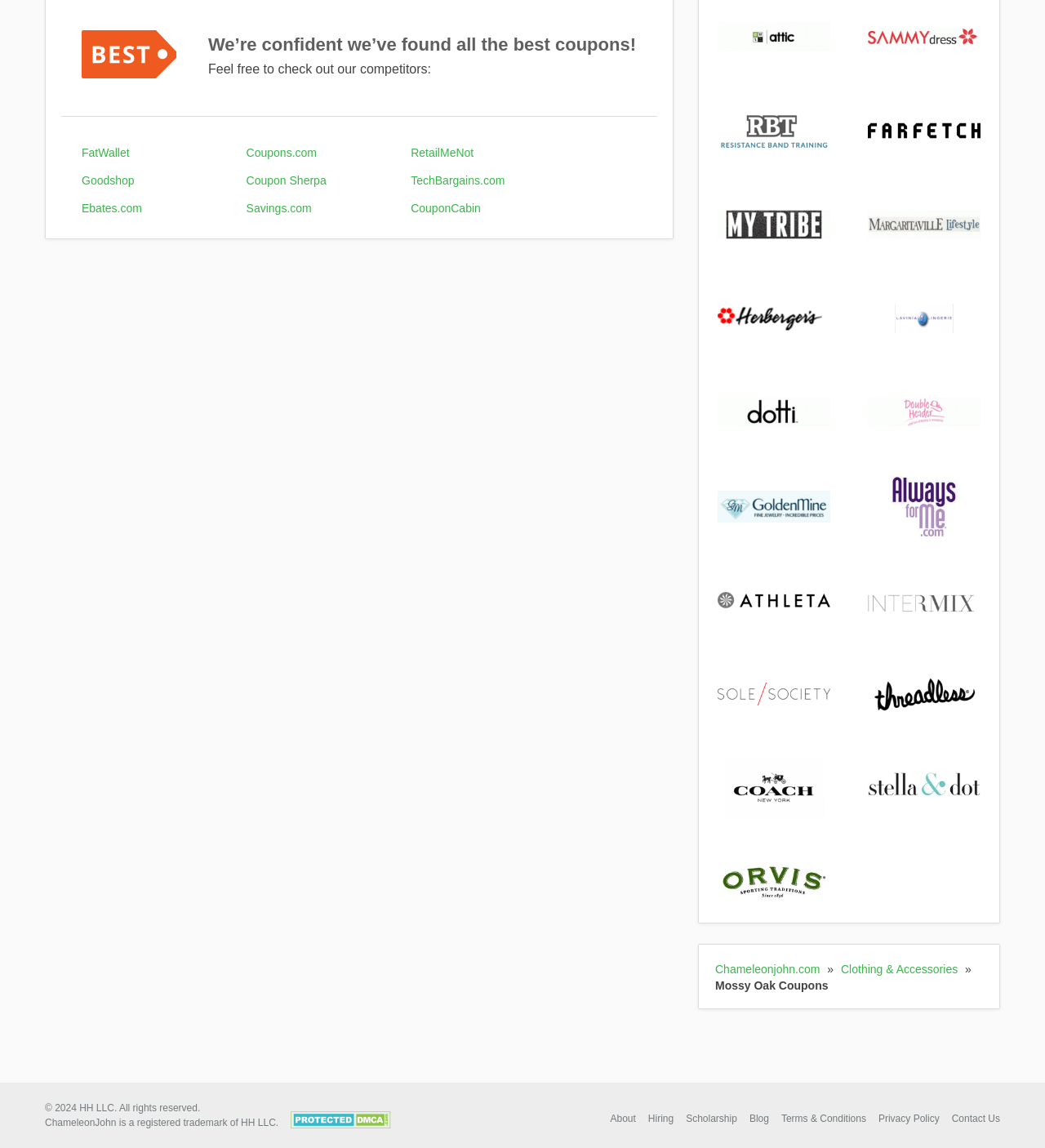Determine the bounding box coordinates of the section I need to click to execute the following instruction: "View Attic Coupons". Provide the coordinates as four float numbers between 0 and 1, i.e., [left, top, right, bottom].

[0.687, 0.02, 0.795, 0.045]